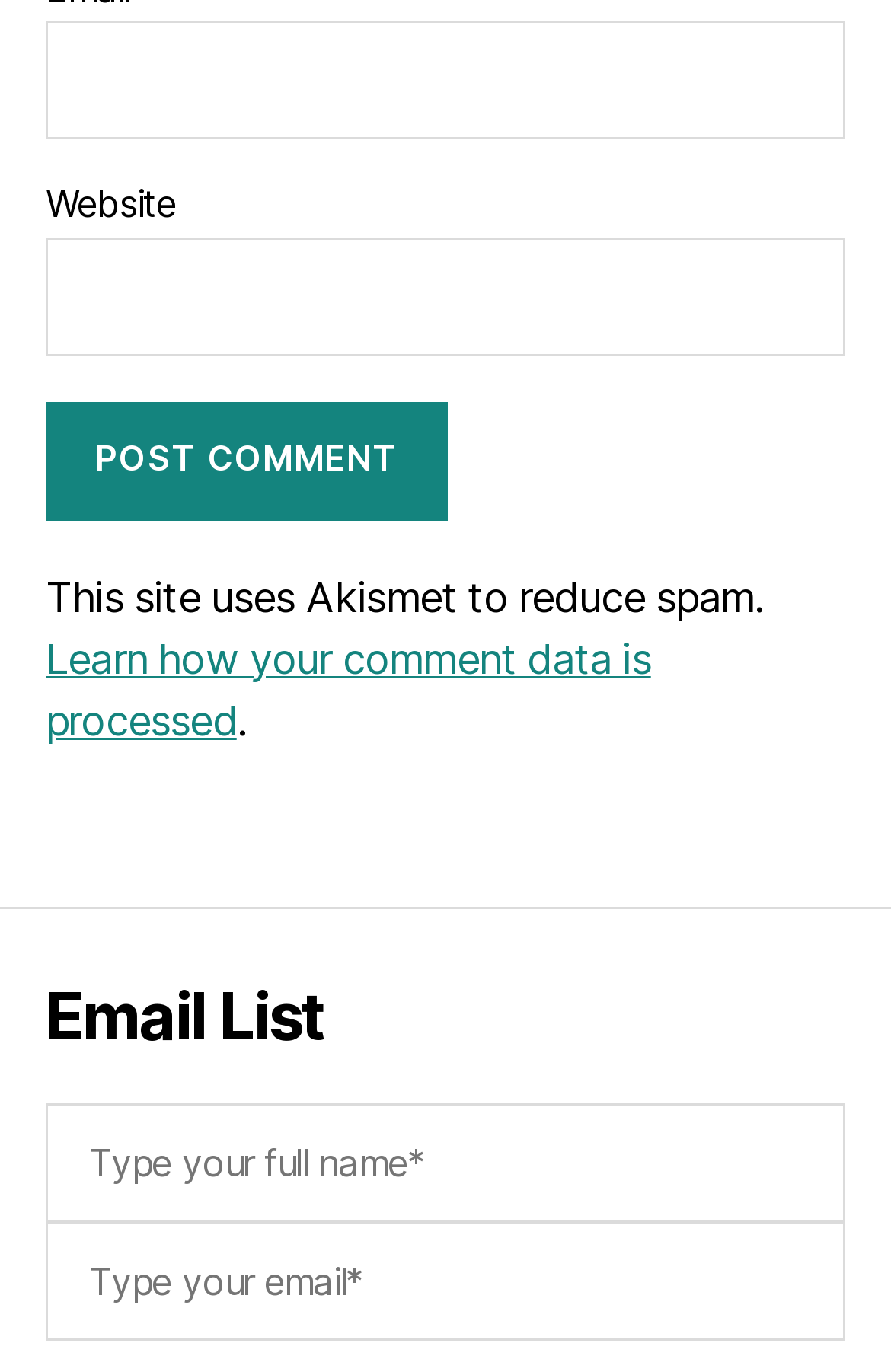Using the format (top-left x, top-left y, bottom-right x, bottom-right y), and given the element description, identify the bounding box coordinates within the screenshot: parent_node: Email * aria-describedby="email-notes" name="email"

[0.051, 0.015, 0.949, 0.102]